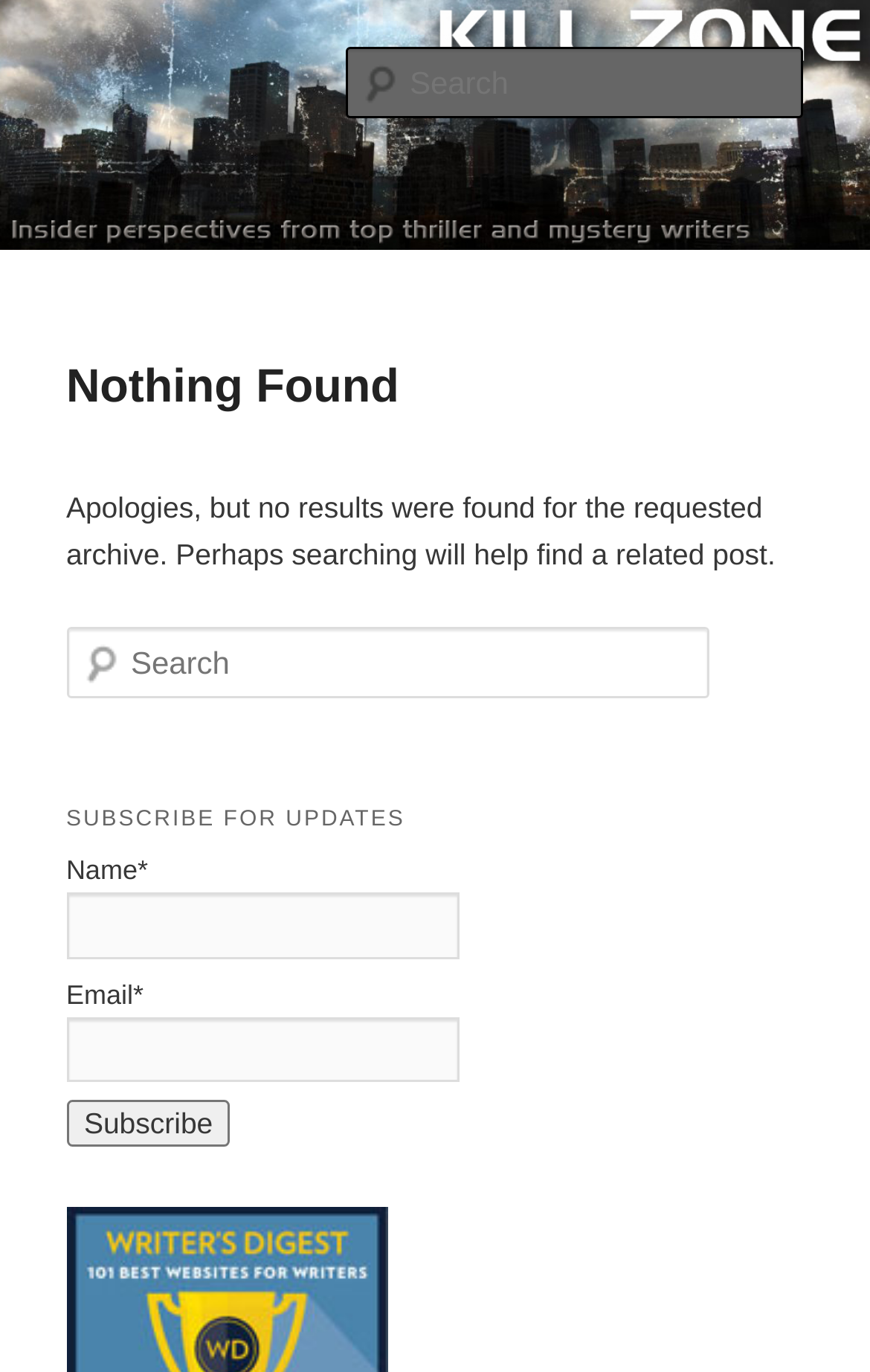Please provide a comprehensive response to the question based on the details in the image: What is required to subscribe for updates?

I determined the answer by looking at the required textboxes with labels 'Name*' and 'Email*', which are located in the section with the heading 'SUBSCRIBE FOR UPDATES', indicating that both name and email are required to subscribe for updates.